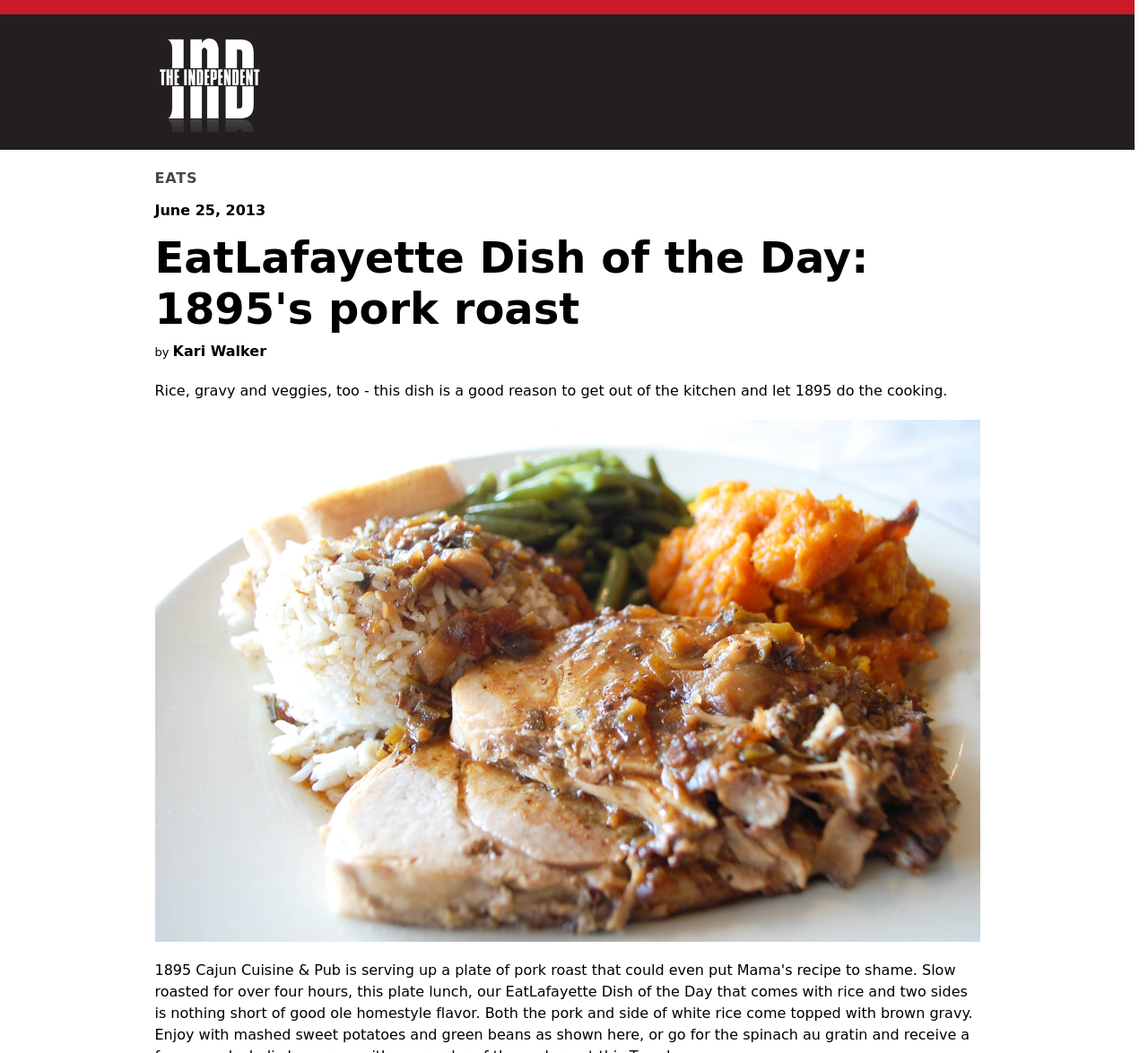Identify the bounding box for the described UI element. Provide the coordinates in (top-left x, top-left y, bottom-right x, bottom-right y) format with values ranging from 0 to 1: Eats

[0.135, 0.159, 0.172, 0.179]